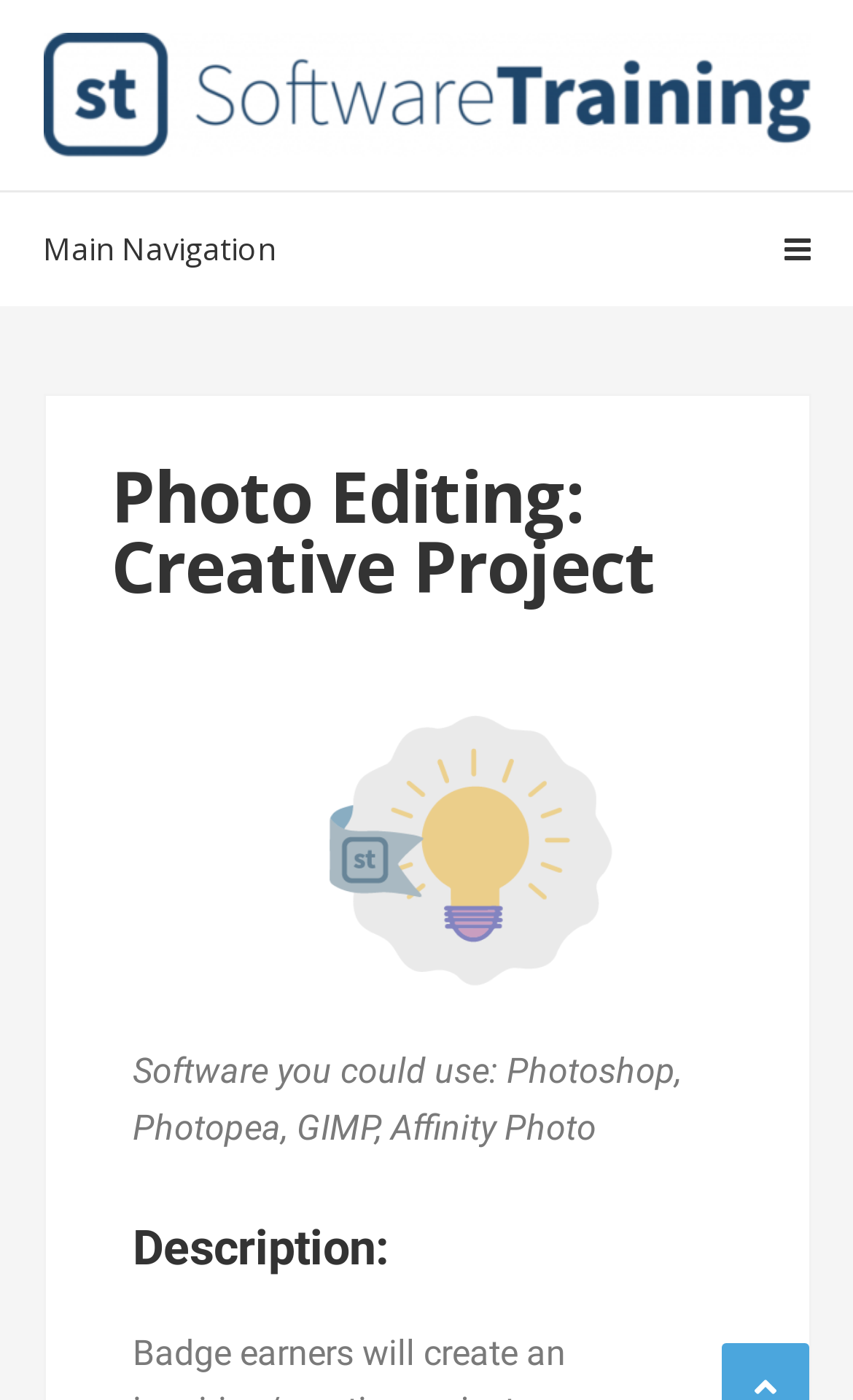Based on the image, please elaborate on the answer to the following question:
What is the section title above the software list?

The section title above the software list can be found in the 'Main Navigation' section, which is a child element of the 'StaticText' element with the text 'Software you could use:'.